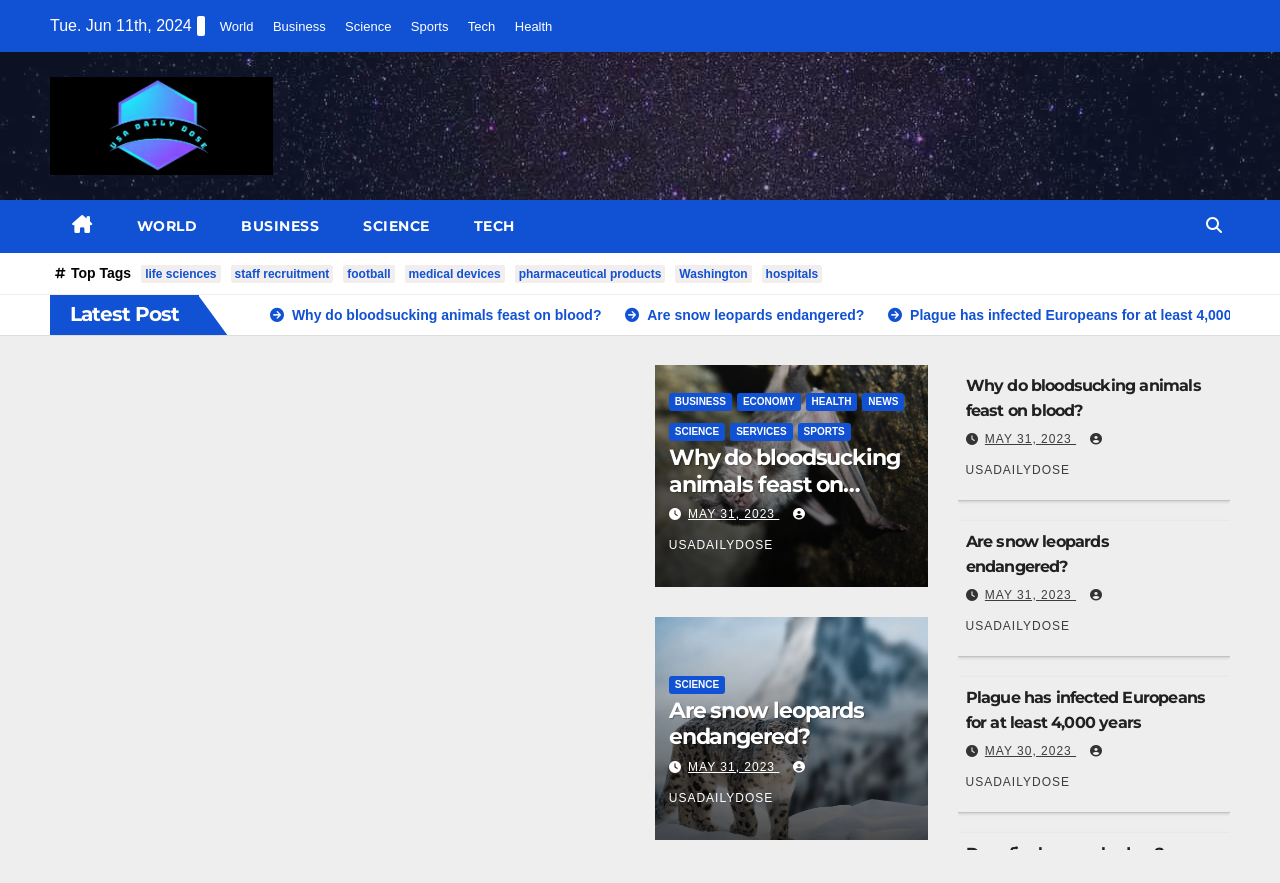From the webpage screenshot, predict the bounding box coordinates (top-left x, top-left y, bottom-right x, bottom-right y) for the UI element described here: Does fire have a shadow?

[0.754, 0.955, 0.909, 0.977]